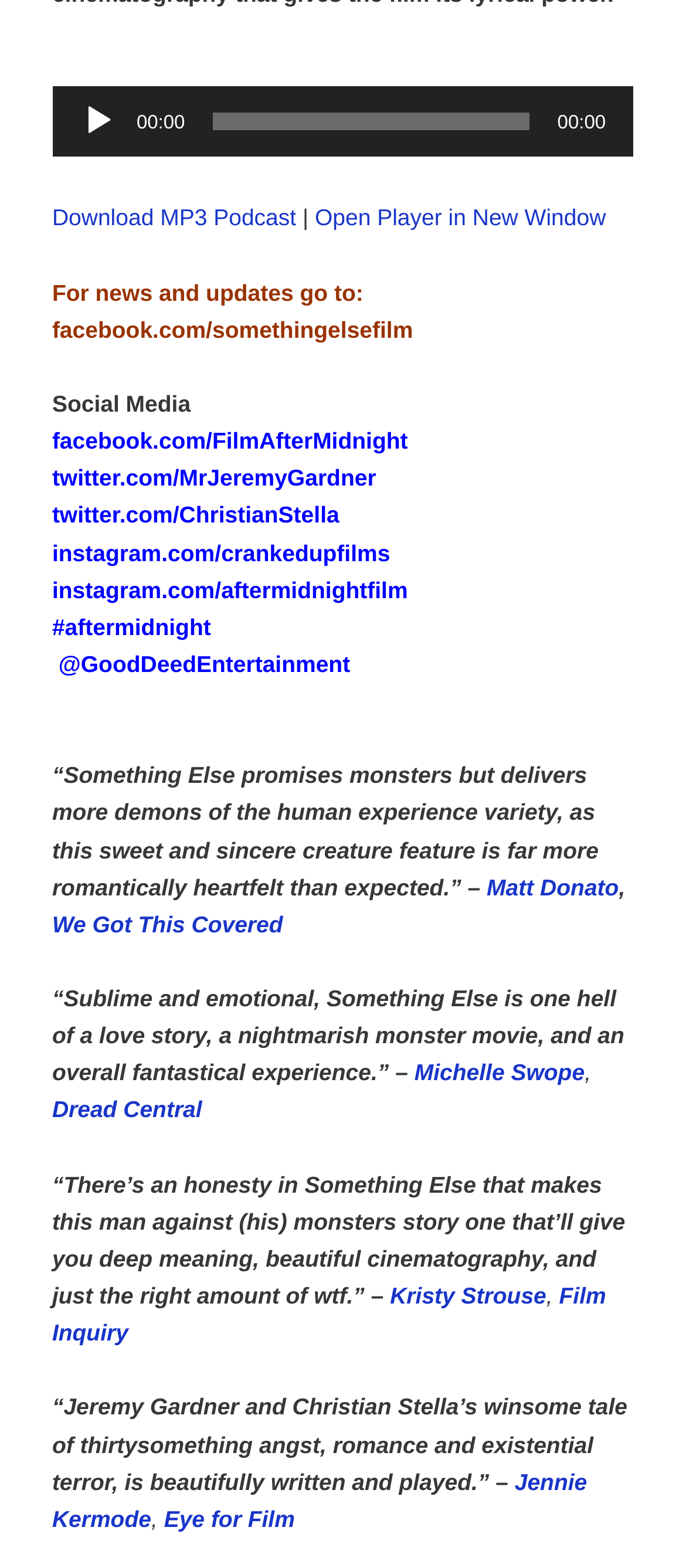How many quotes are there on the webpage? Analyze the screenshot and reply with just one word or a short phrase.

4